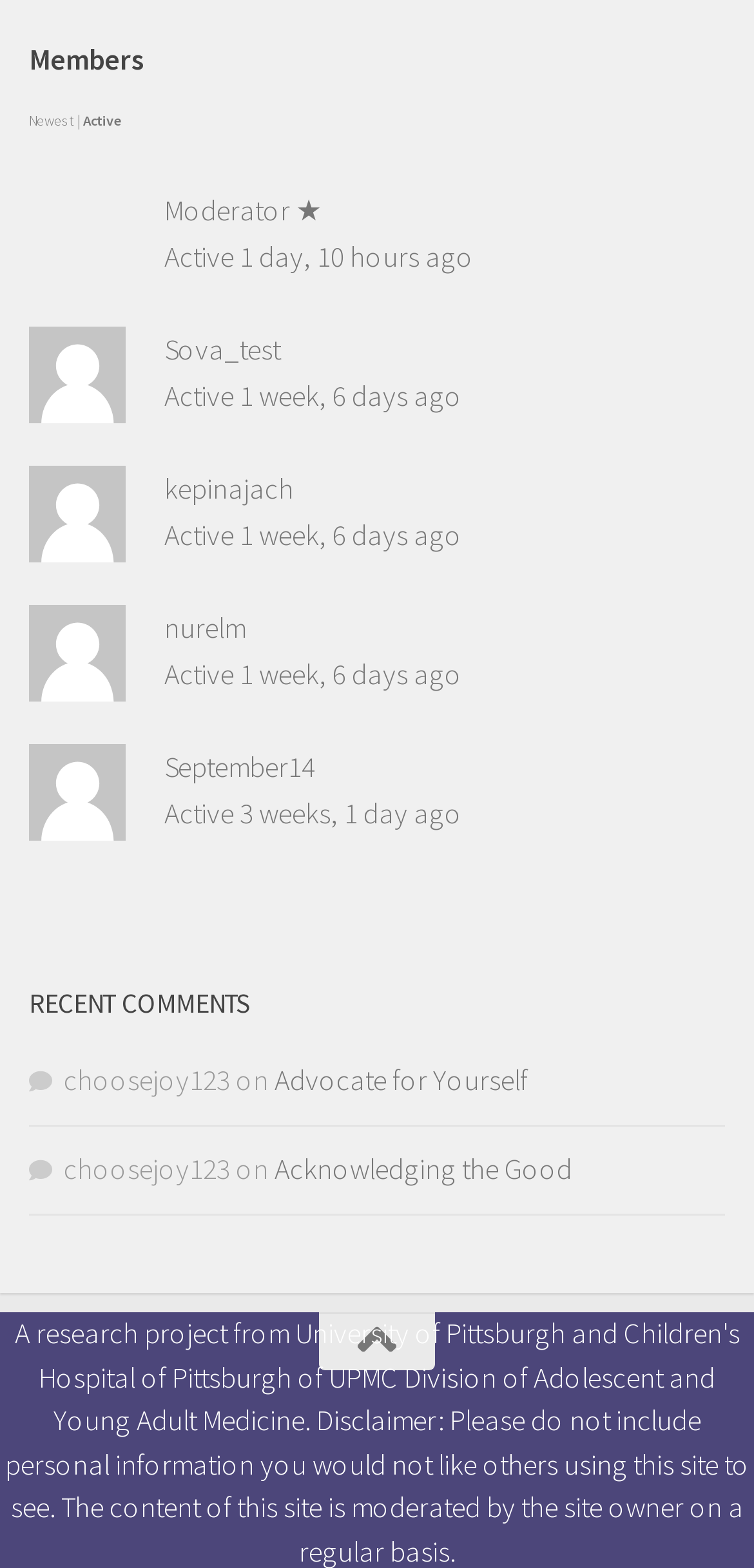What is the title of the latest comment?
Please provide a single word or phrase as your answer based on the screenshot.

Advocate for Yourself